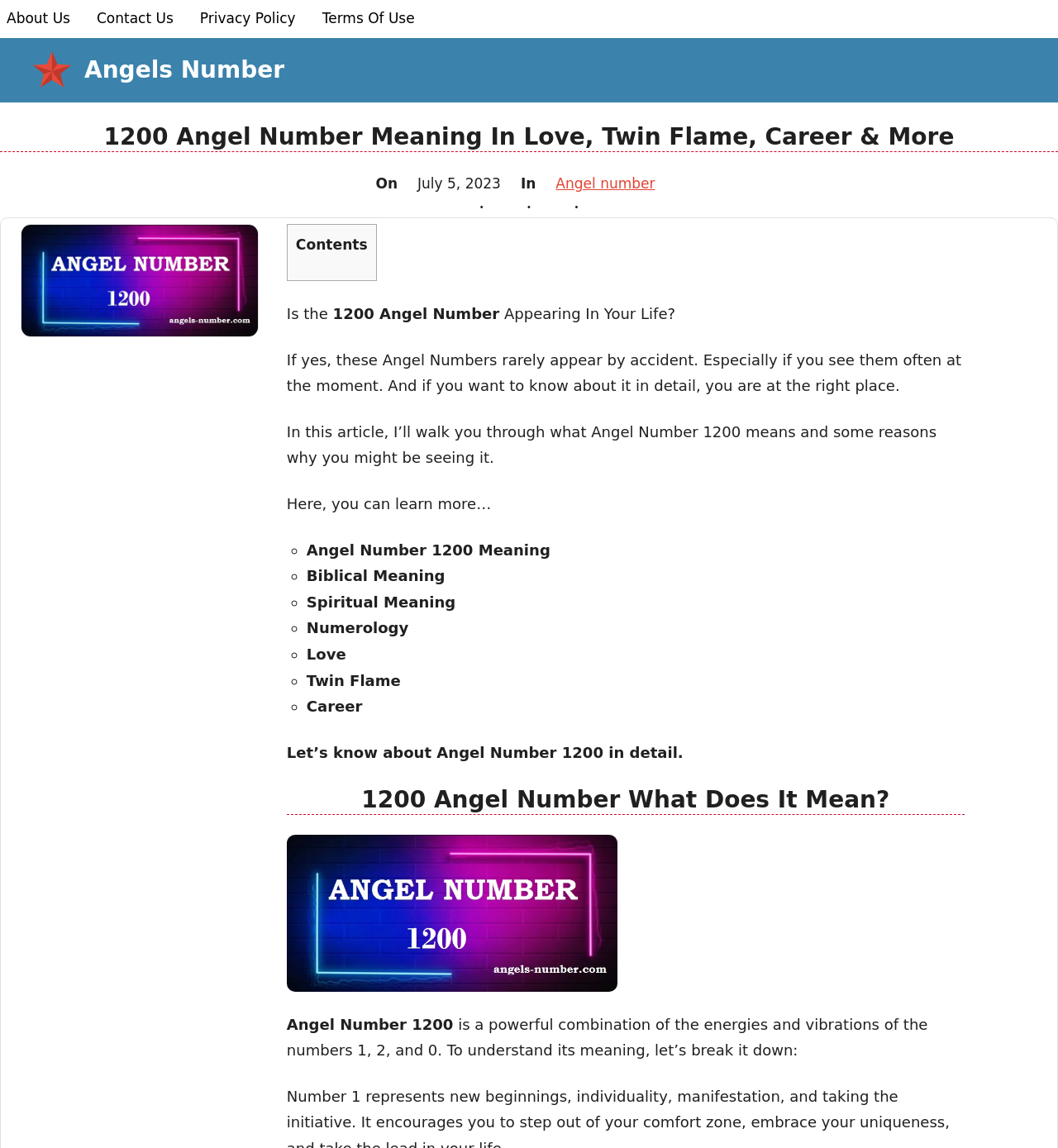Determine the bounding box coordinates for the UI element matching this description: "Terms Of Use".

[0.298, 0.0, 0.398, 0.033]